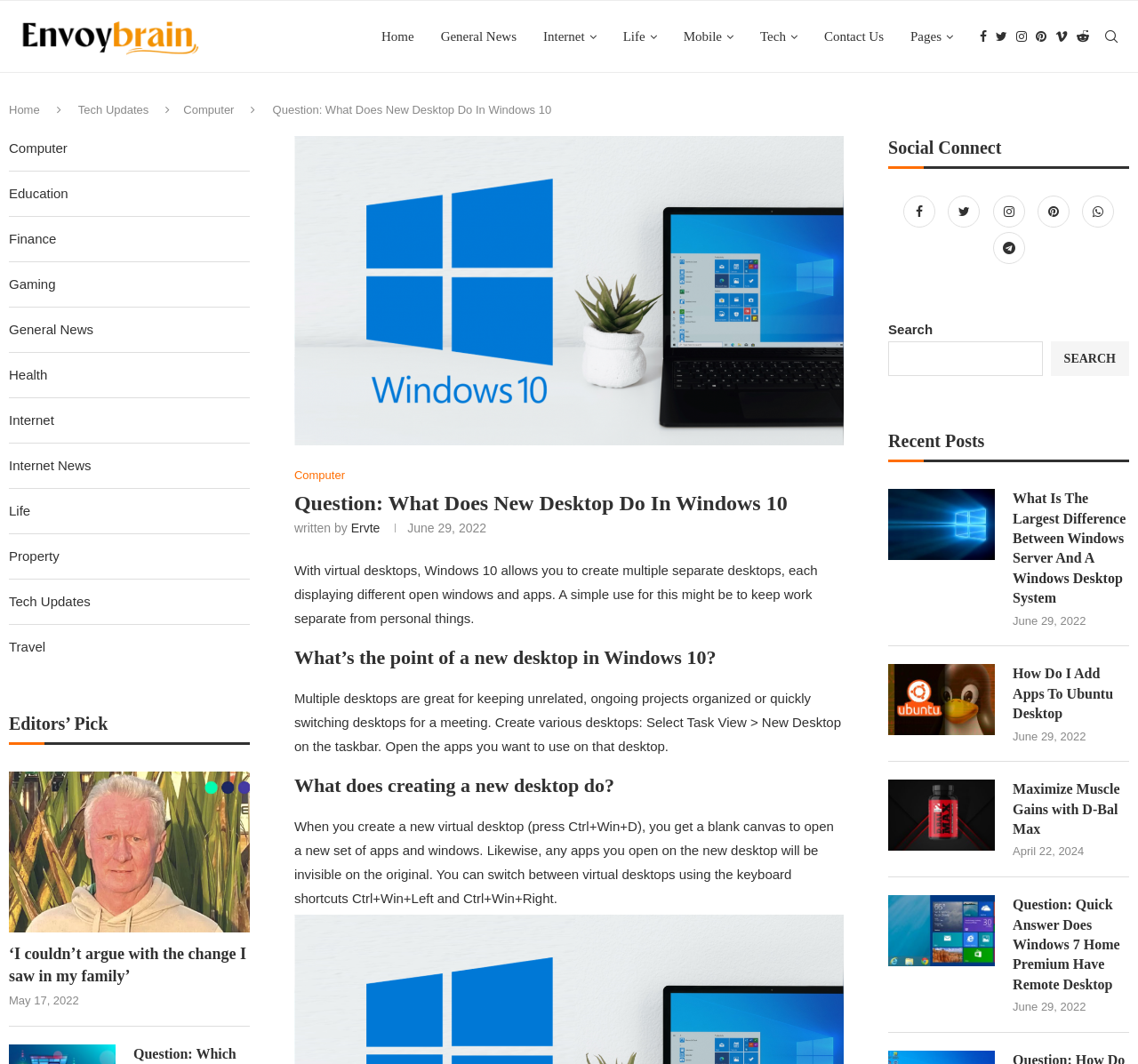Can you find the bounding box coordinates for the element that needs to be clicked to execute this instruction: "Search for something"? The coordinates should be given as four float numbers between 0 and 1, i.e., [left, top, right, bottom].

[0.781, 0.321, 0.916, 0.354]